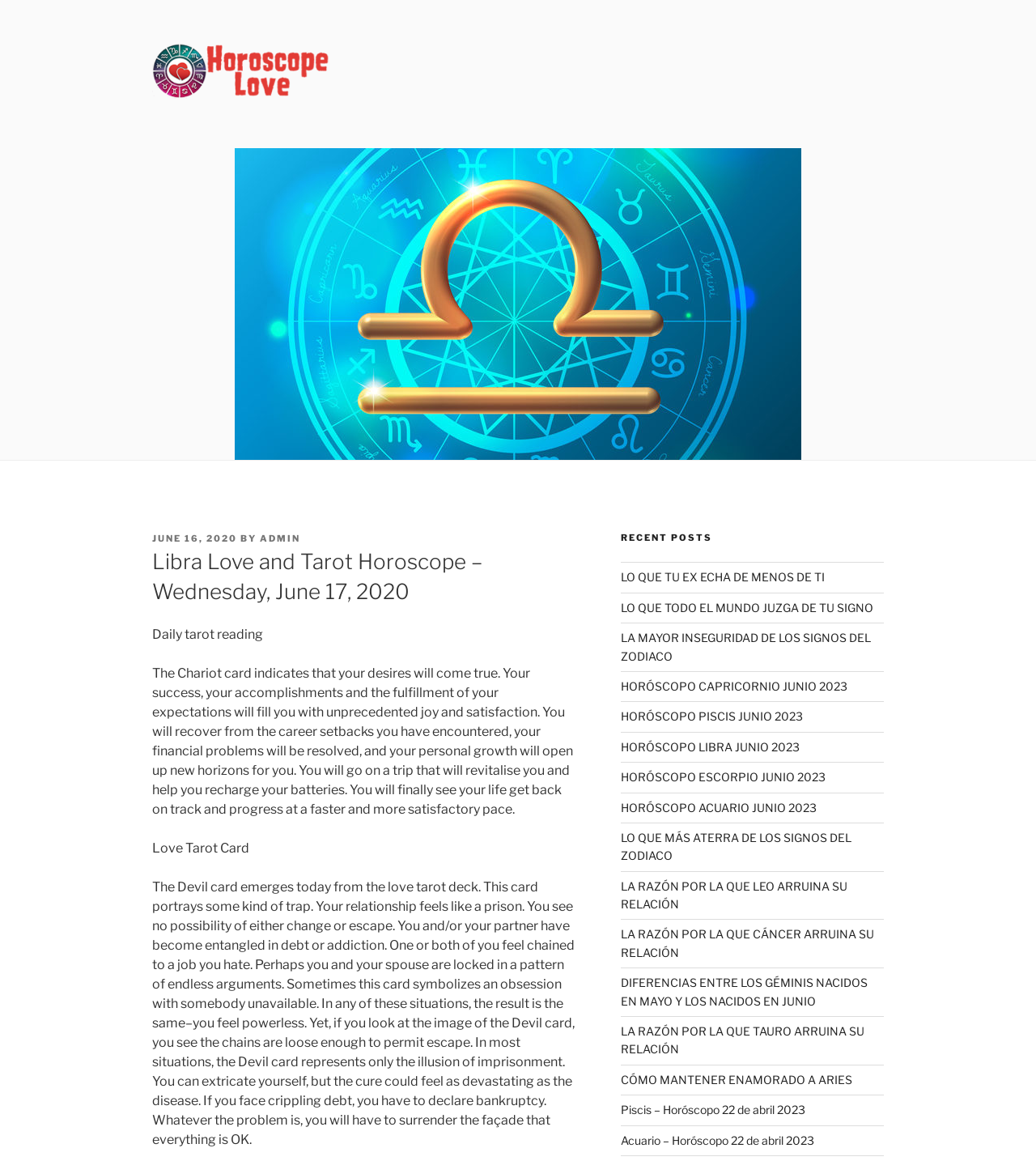Provide the bounding box coordinates of the section that needs to be clicked to accomplish the following instruction: "Click on the 'Love Horoscope' link."

[0.147, 0.033, 0.347, 0.094]